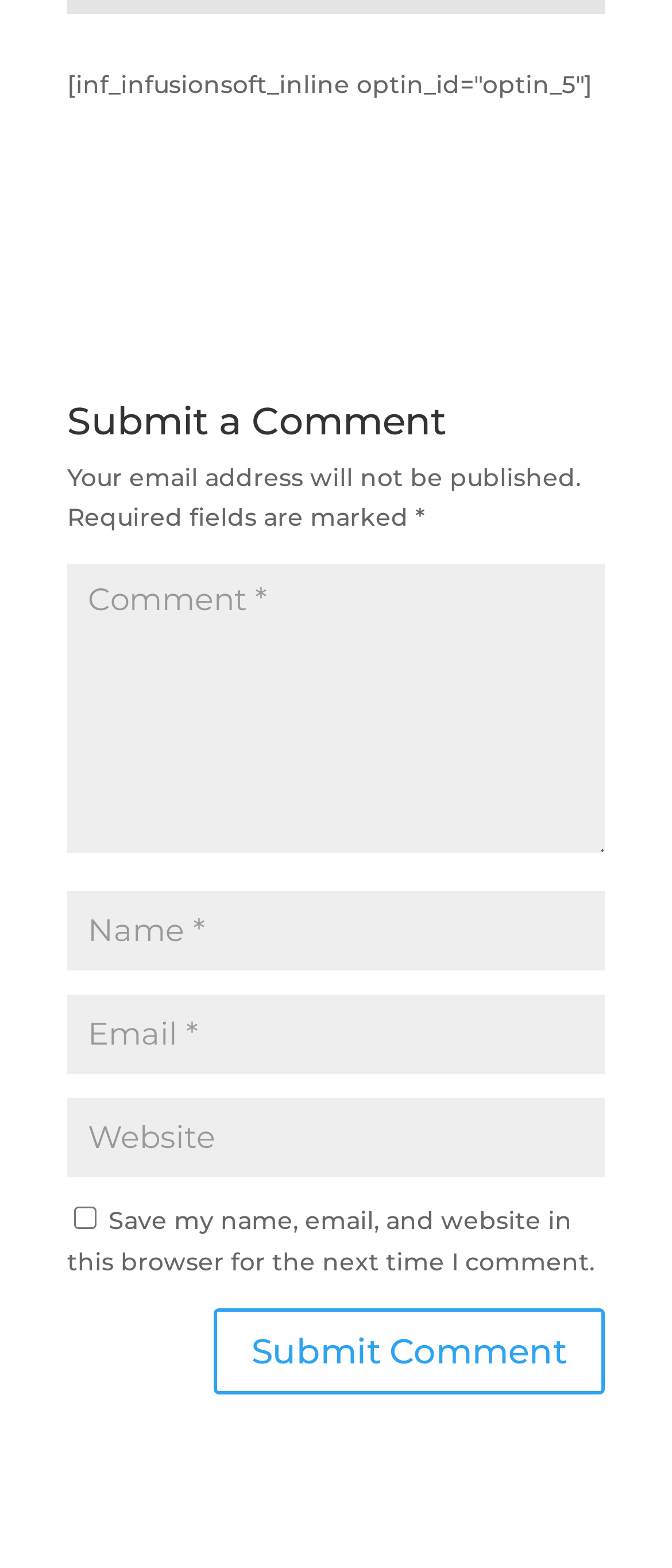Identify the bounding box coordinates for the UI element described as follows: "input value="Comment *" name="comment"". Ensure the coordinates are four float numbers between 0 and 1, formatted as [left, top, right, bottom].

[0.1, 0.36, 0.9, 0.544]